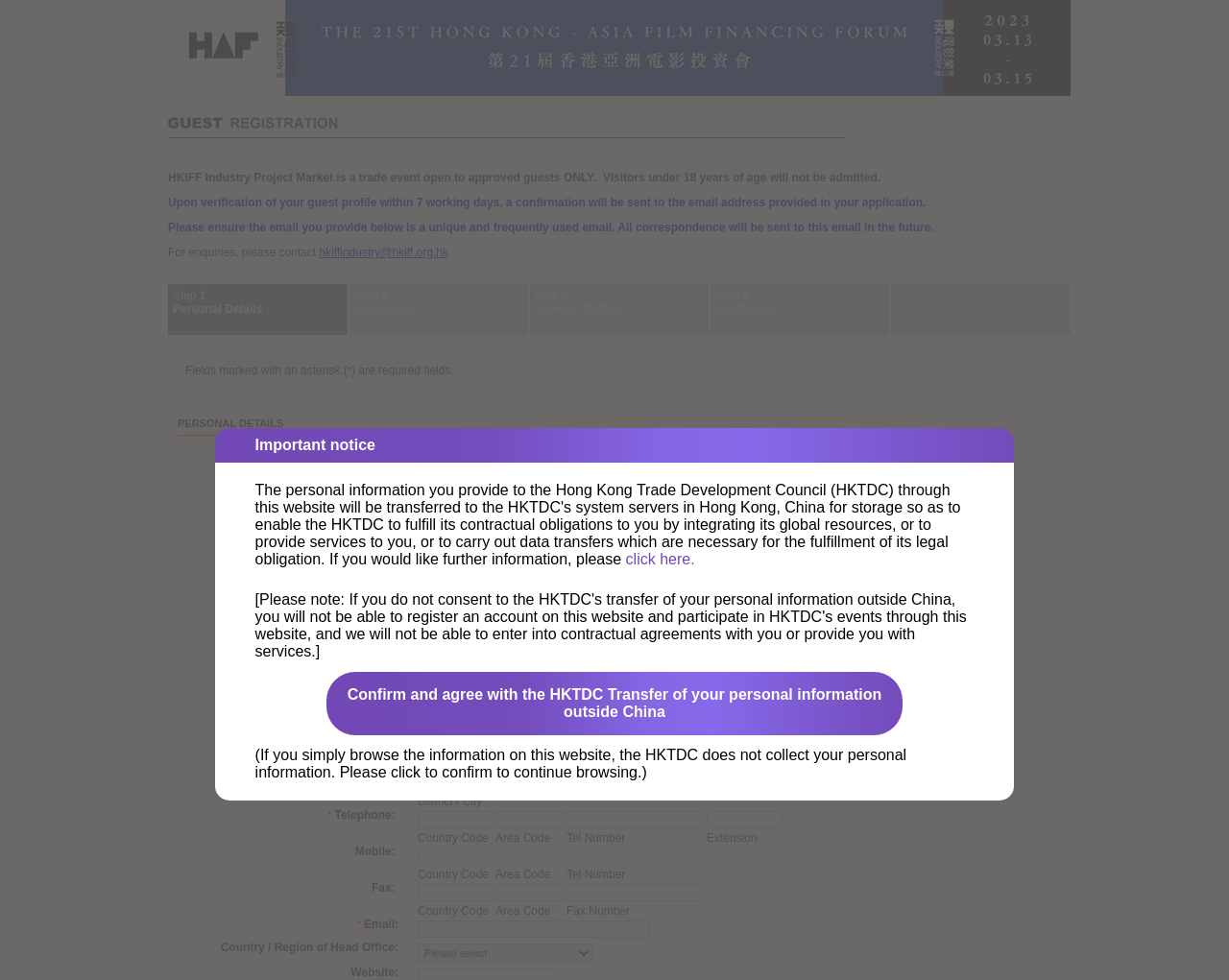Please specify the bounding box coordinates in the format (top-left x, top-left y, bottom-right x, bottom-right y), with values ranging from 0 to 1. Identify the bounding box for the UI component described as follows: name="ucCoreInfo1:txtSurname"

[0.34, 0.501, 0.554, 0.519]